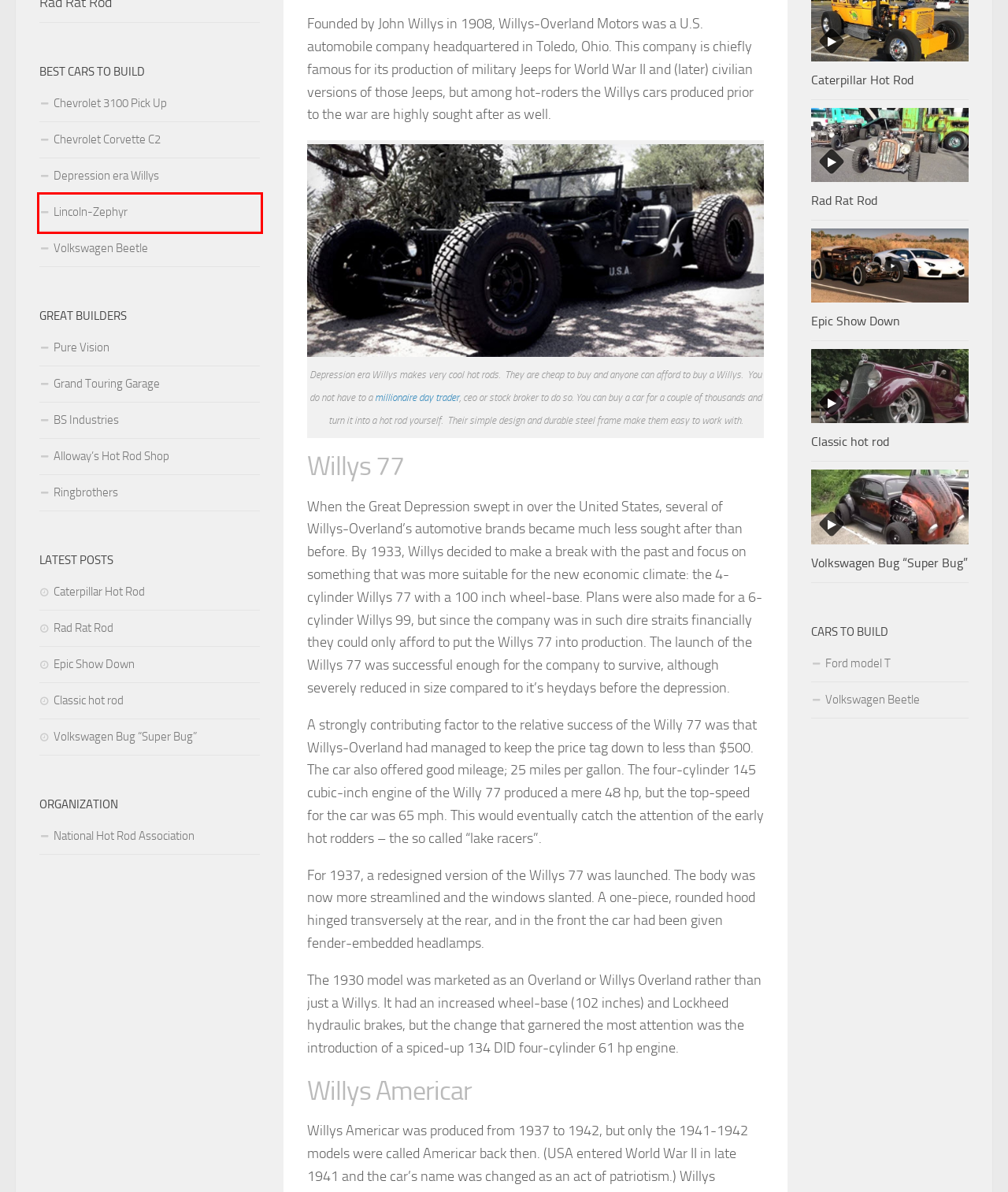You are given a screenshot depicting a webpage with a red bounding box around a UI element. Select the description that best corresponds to the new webpage after clicking the selected element. Here are the choices:
A. Classic hot rod - Cool Hot Rods
B. Lincoln-Zephyr | Cool Hot Rods
C. Chevrolet 3100 Pick Up | Cool Hot Rods
D. Chevrolet Corvette C2 | Cool Hot Rods
E. Epic Show Down - Cool Hot Rods
F. Grand Touring Garage | Cool Hot Rods
G. Ford model T - Cool Hot Rods
H. Volkswagen Bug “Super Bug” - Cool Hot Rods

B